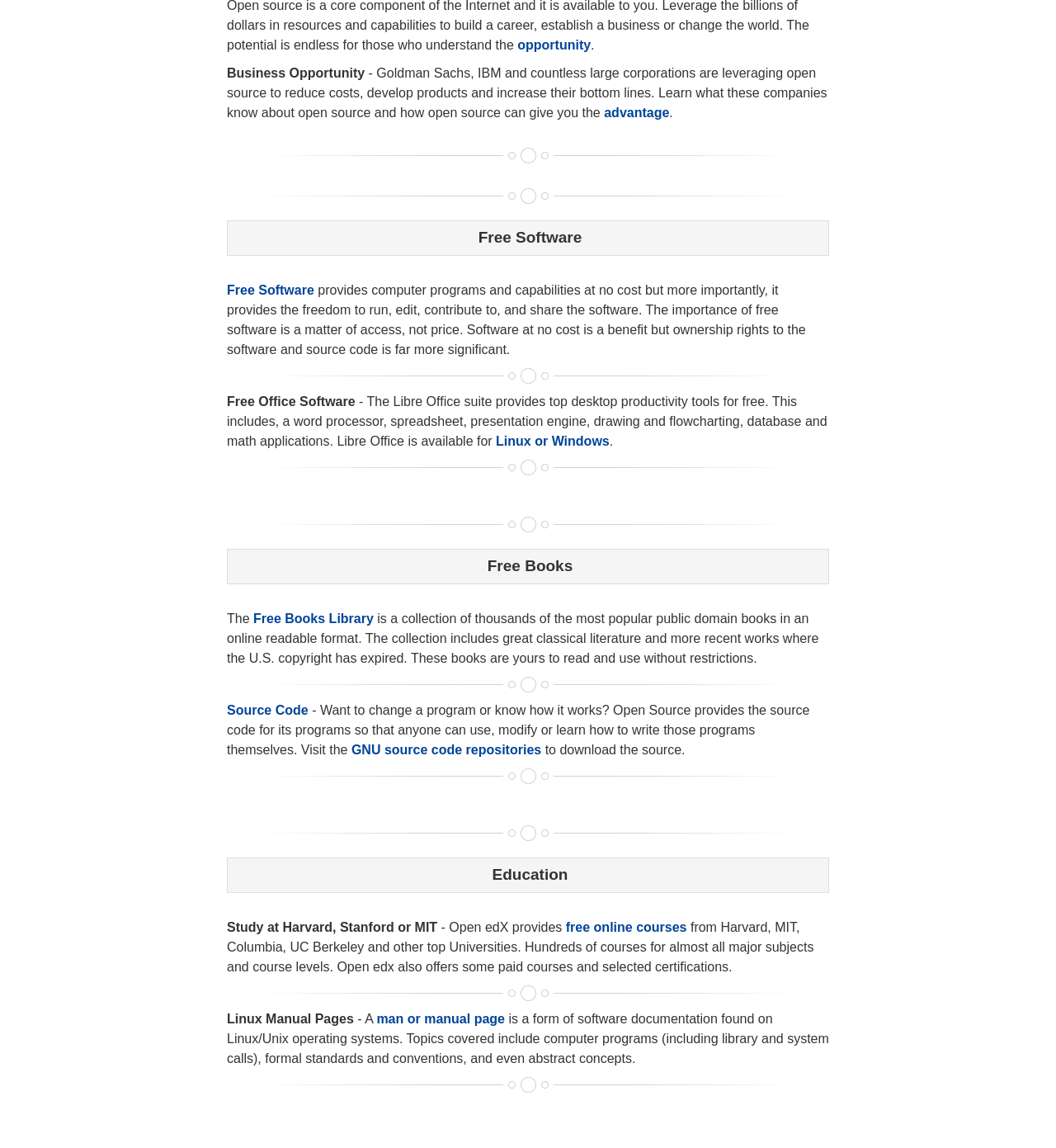Determine the bounding box coordinates of the clickable area required to perform the following instruction: "Read free books". The coordinates should be represented as four float numbers between 0 and 1: [left, top, right, bottom].

[0.24, 0.533, 0.354, 0.545]